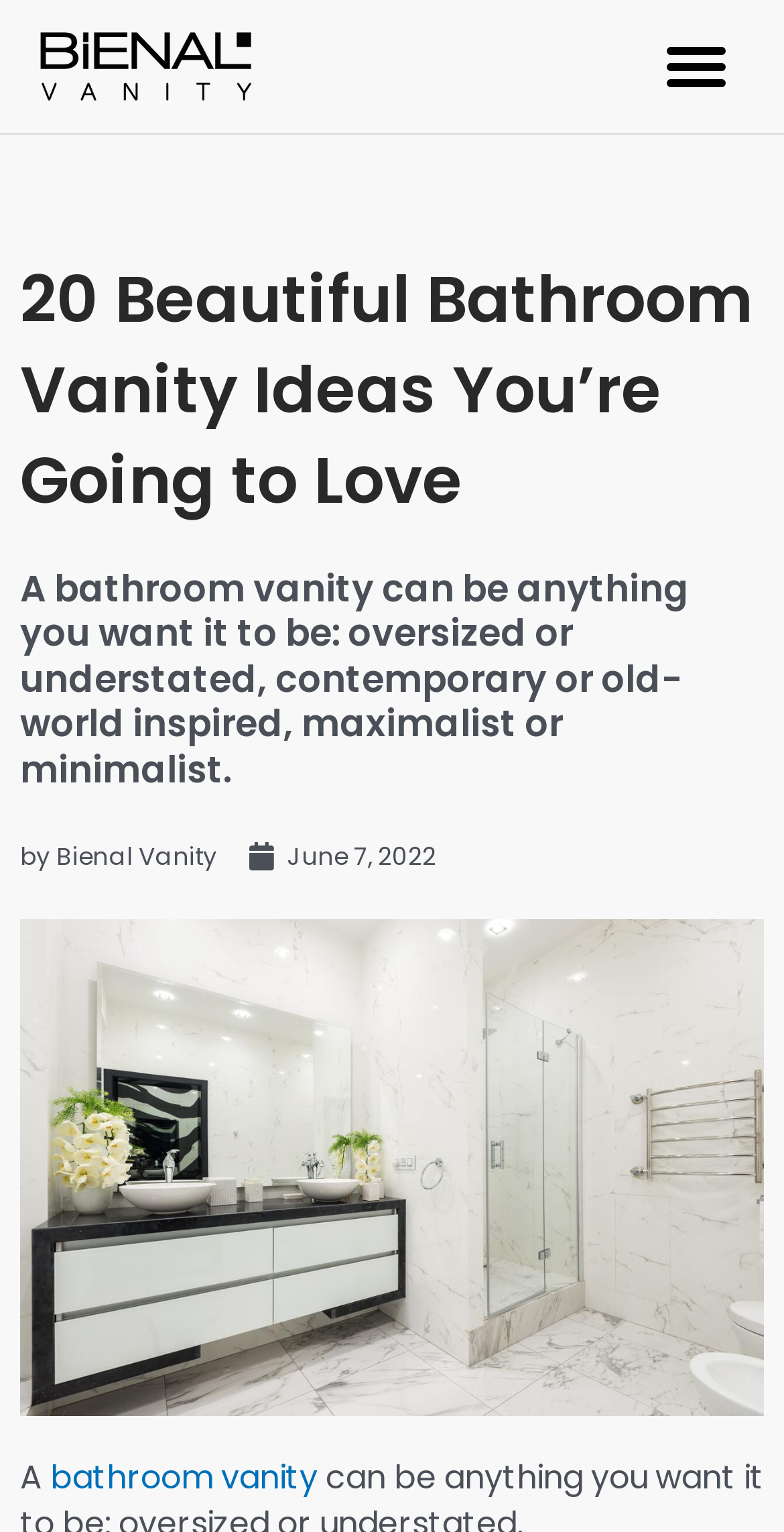Provide the bounding box coordinates of the HTML element this sentence describes: "Menu".

[0.827, 0.012, 0.95, 0.075]